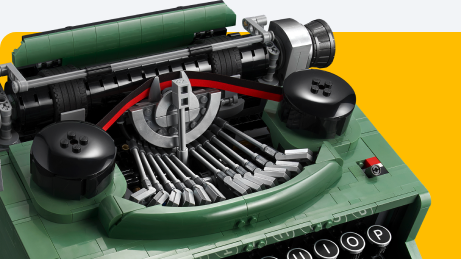Are the moving parts of the typewriter designed for realistic operation?
Based on the visual, give a brief answer using one word or a short phrase.

Yes